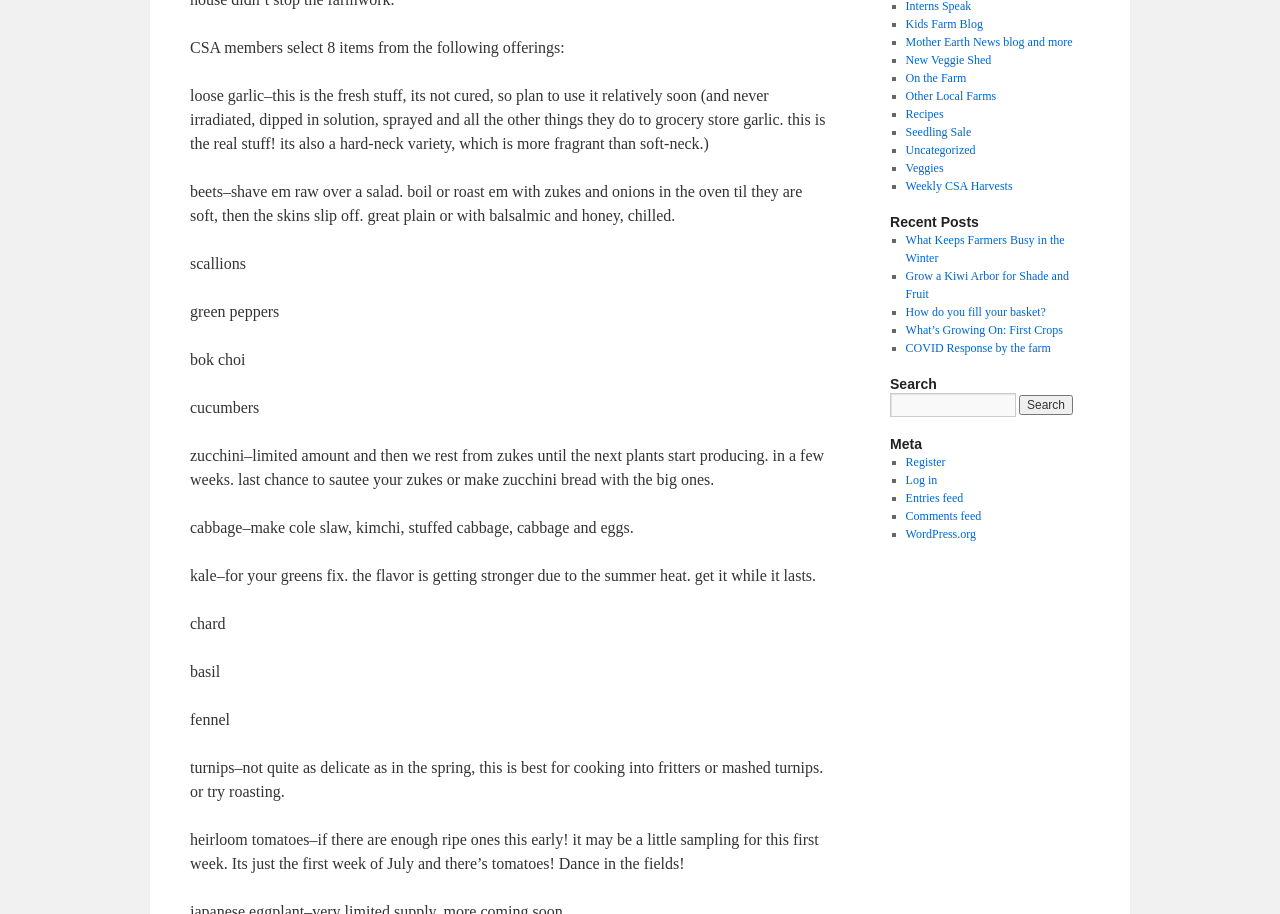Please determine the bounding box coordinates for the UI element described as: "What’s Growing On: First Crops".

[0.707, 0.353, 0.83, 0.369]